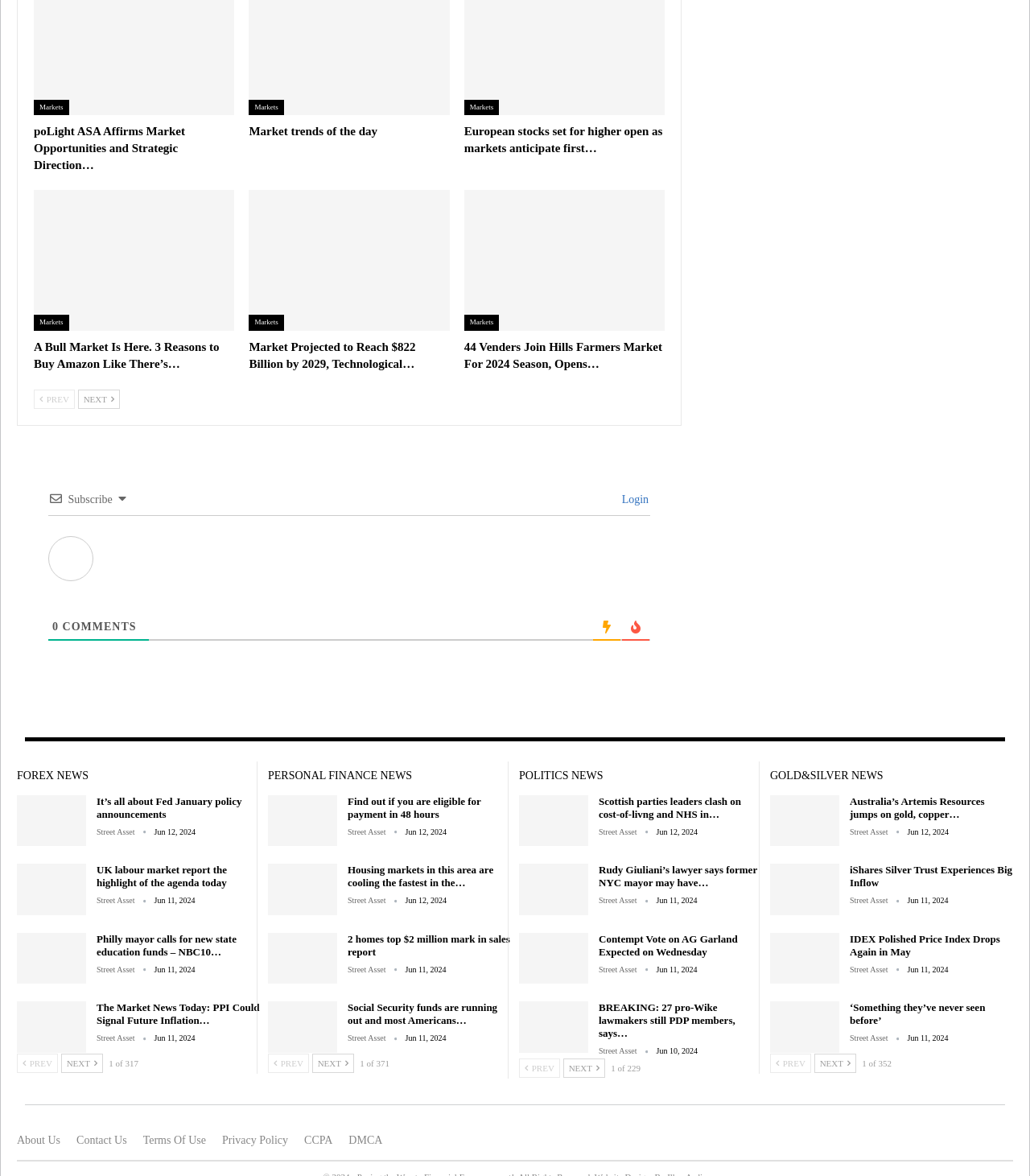What is the purpose of the 'Previous' and 'Next' buttons?
Answer the question with a detailed explanation, including all necessary information.

The 'Previous' and 'Next' buttons are likely used for navigation, allowing users to move between pages of content. This is inferred from their placement and labeling, as well as the presence of pagination text such as '1 of 317' and '1 of 371'.